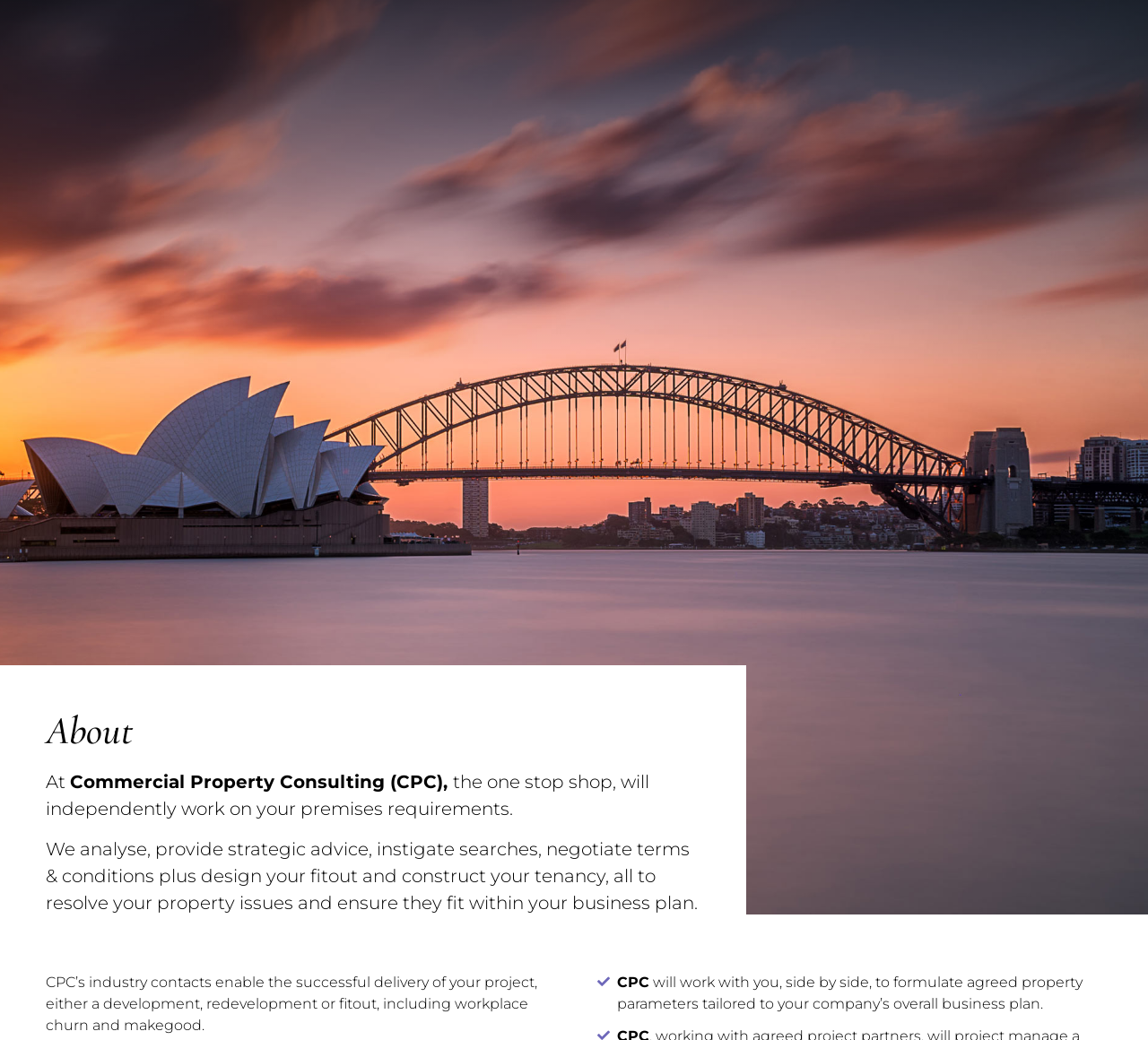Please give a one-word or short phrase response to the following question: 
What is the scope of CPC's services?

Comprehensive